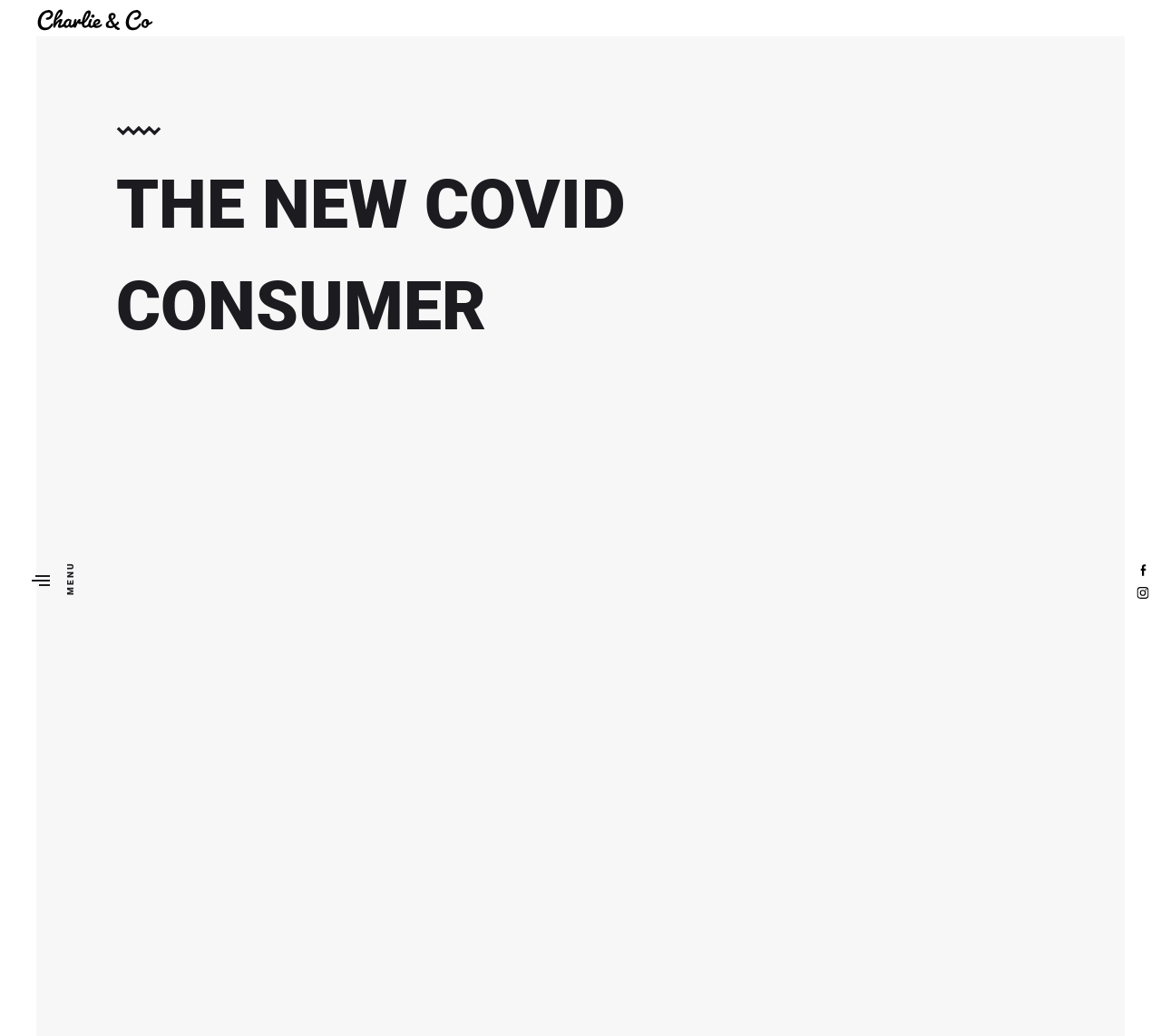Find and provide the bounding box coordinates for the UI element described with: "Lets work together brief us.".

[0.1, 0.923, 0.254, 0.982]